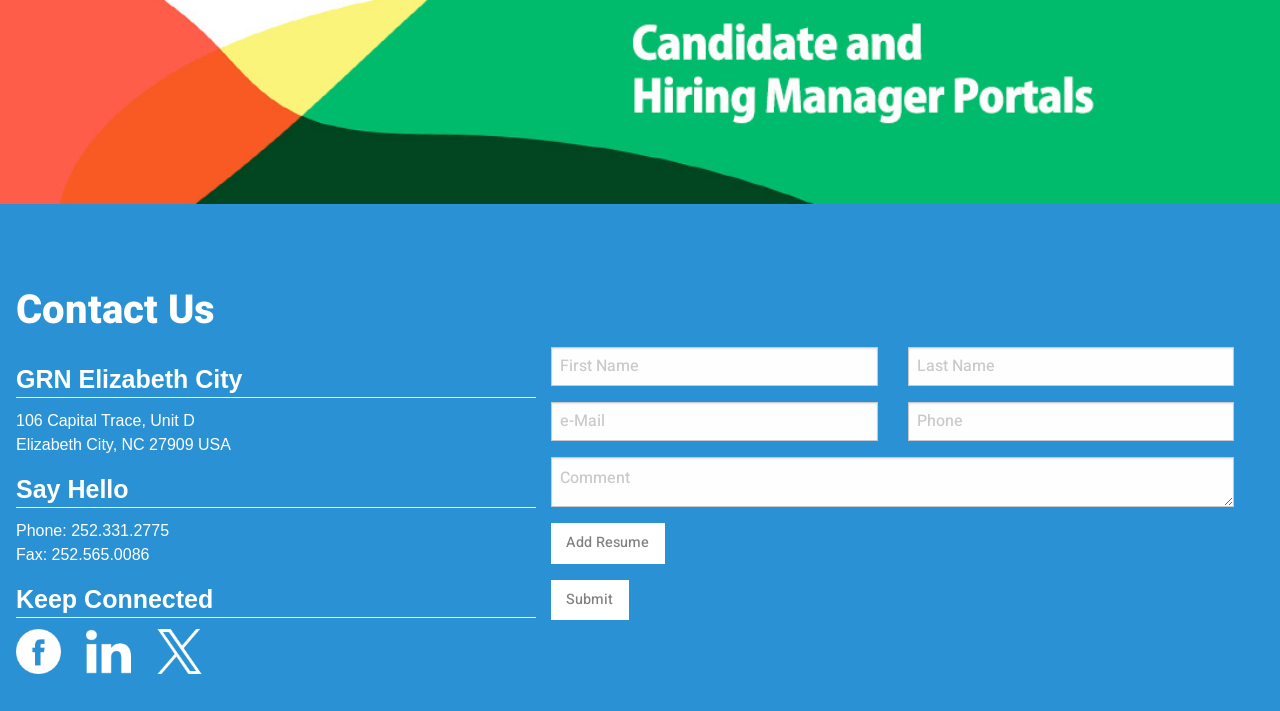What is the phone number to contact GRN Elizabeth City?
Refer to the image and give a detailed response to the question.

I found the phone number by looking at the link element next to the 'Phone:' static text, which provides the contact phone number.